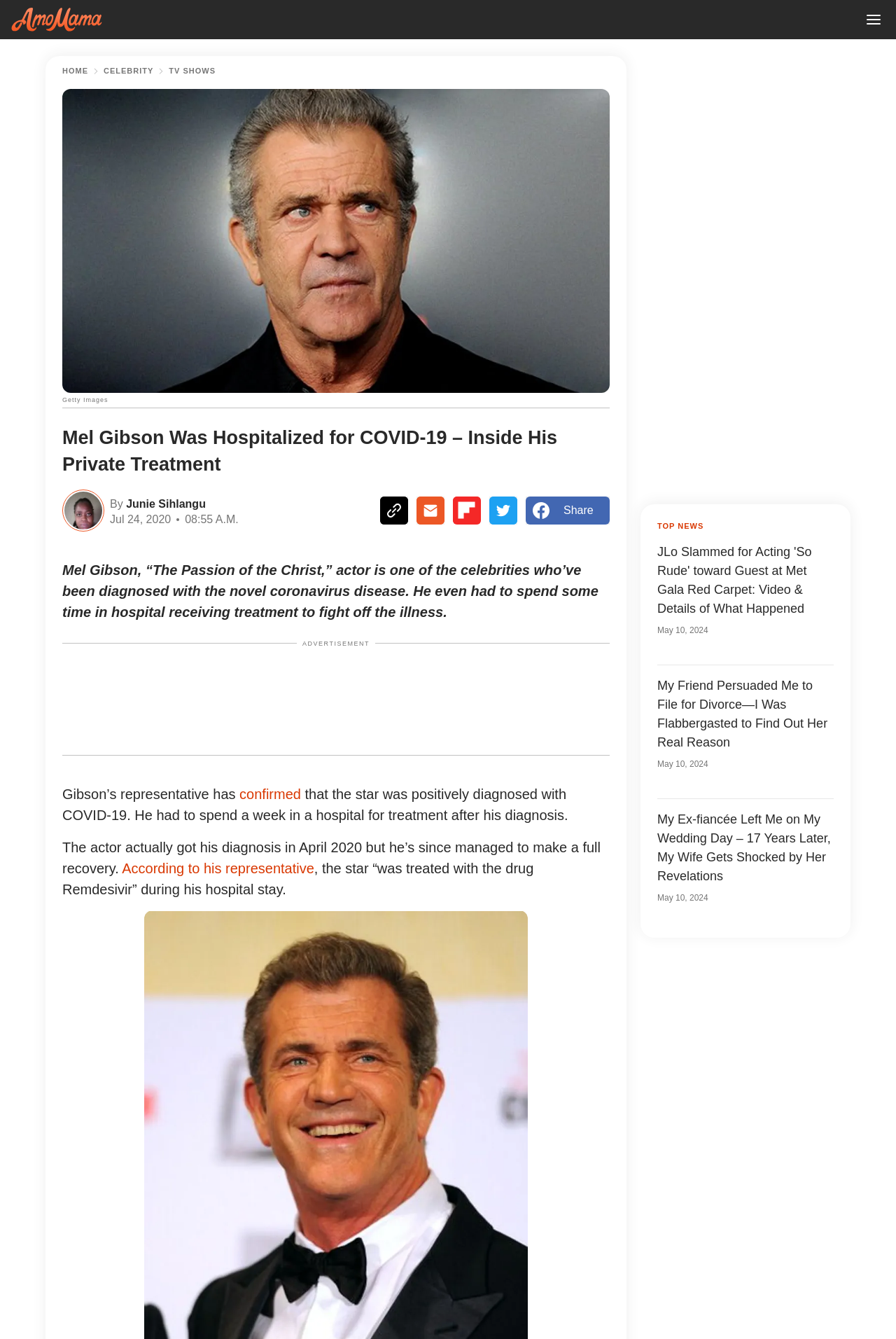Explain the contents of the webpage comprehensively.

The webpage is an article about Mel Gibson, the actor from "The Passion of Christ", who was diagnosed with COVID-19 and hospitalized for treatment. At the top left corner, there is a logo image and a menu button at the top right corner. Below the logo, there are navigation links to "Home", "CELEBRITY", and "TV SHOWS". 

A large image from Getty Images takes up most of the top section of the page. Below the image, there is a heading that reads "Mel Gibson Was Hospitalized for COVID-19 – Inside His Private Treatment". The author's name, "Junie Sihlangu", is displayed next to a small image of the author. The date and time of the article, "Jul 24, 2020 08:55 A.M.", are also shown.

The main content of the article starts below the author's information. It describes how Mel Gibson was diagnosed with COVID-19 and had to spend time in the hospital receiving treatment. The article also mentions that Gibson's representative confirmed the diagnosis and that the actor has since made a full recovery.

On the right side of the article, there are social media sharing buttons, including links to Twitter, Facebook, and Flipboard. Below the article, there is an advertisement section. 

Further down the page, there are three more article previews, each with a heading and a brief summary. These articles appear to be unrelated to the main article about Mel Gibson.